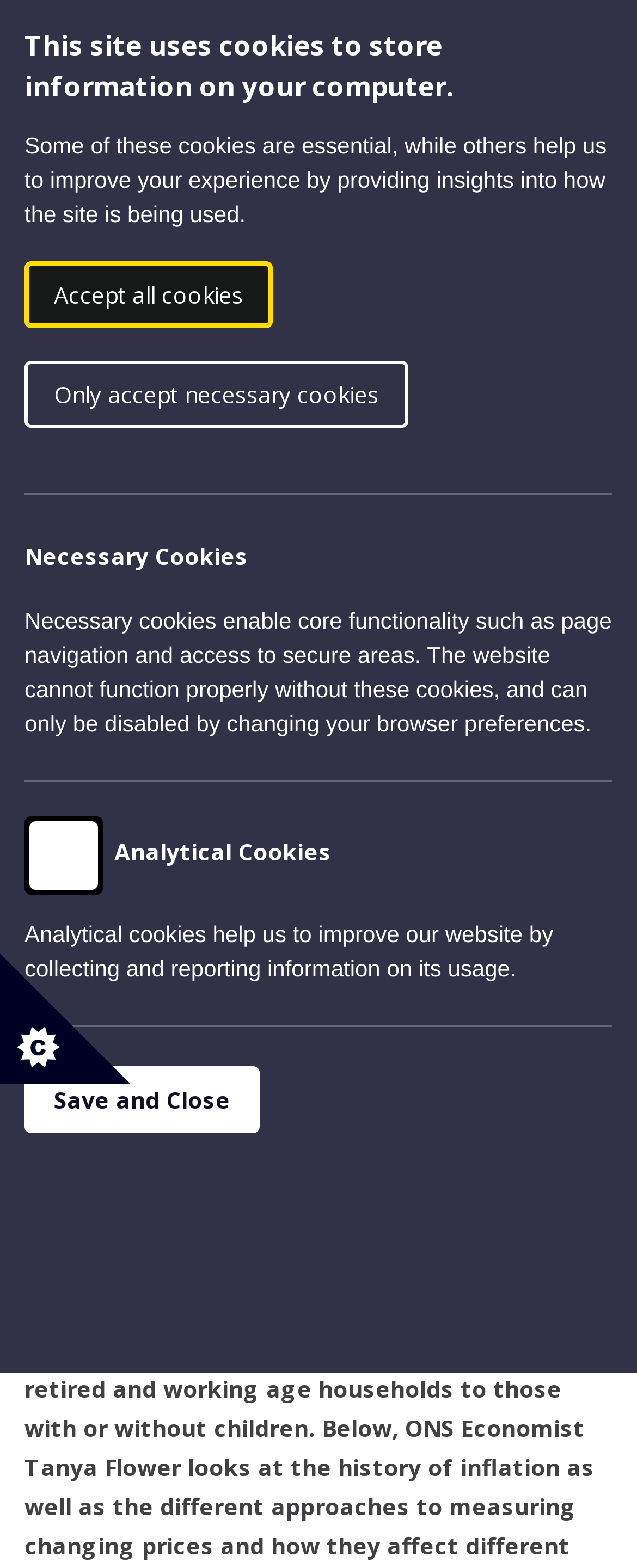Given the element description alt="Office for National Statistics", predict the bounding box coordinates for the UI element in the webpage screenshot. The format should be (top-left x, top-left y, bottom-right x, bottom-right y), and the values should be between 0 and 1.

[0.038, 0.043, 0.555, 0.062]